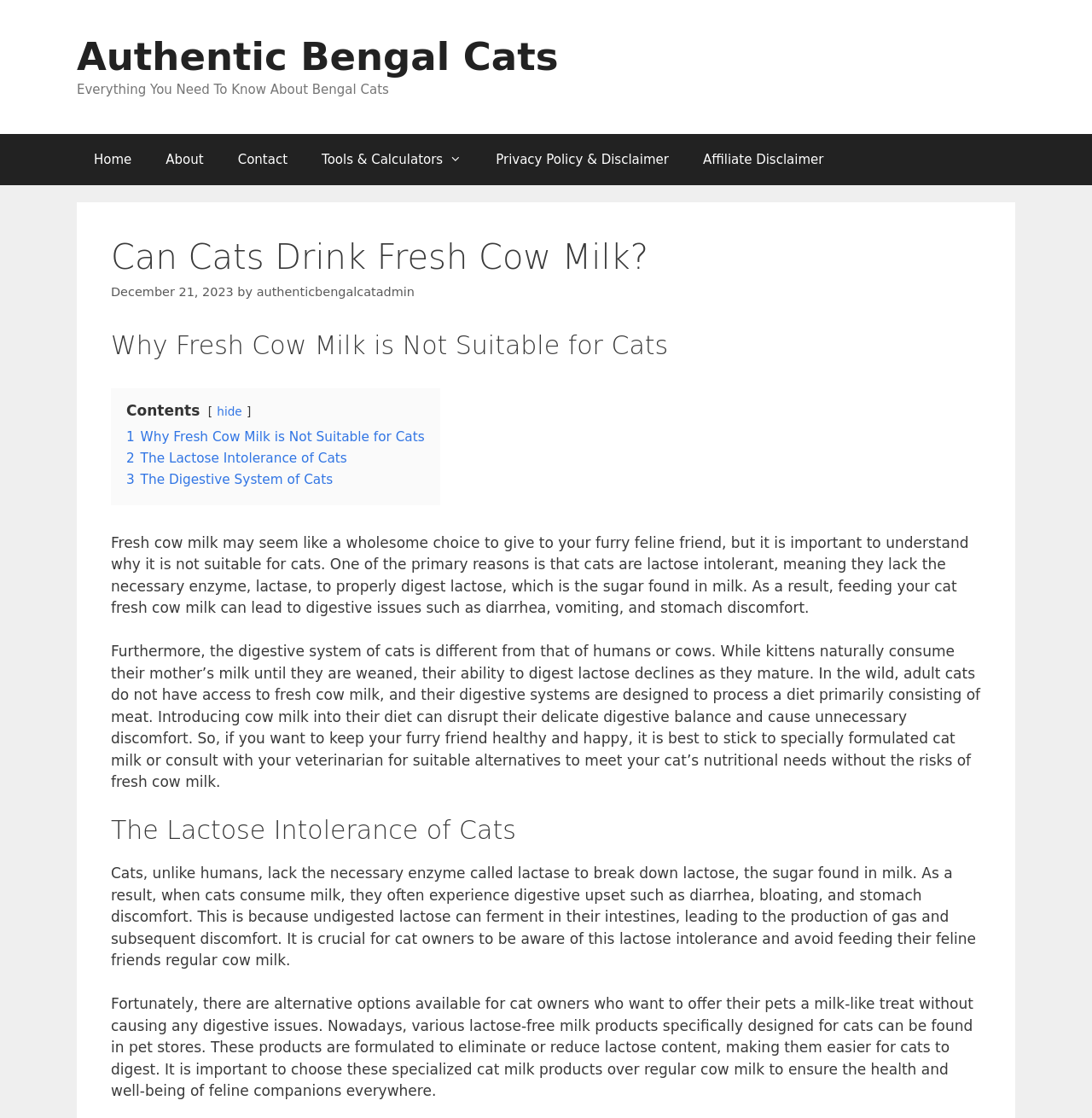What is the difference between a cat's digestive system and a human's or cow's?
Carefully analyze the image and provide a detailed answer to the question.

The digestive system of cats is different from that of humans or cows because it is designed to process a diet primarily consisting of meat, whereas humans and cows can digest lactose.